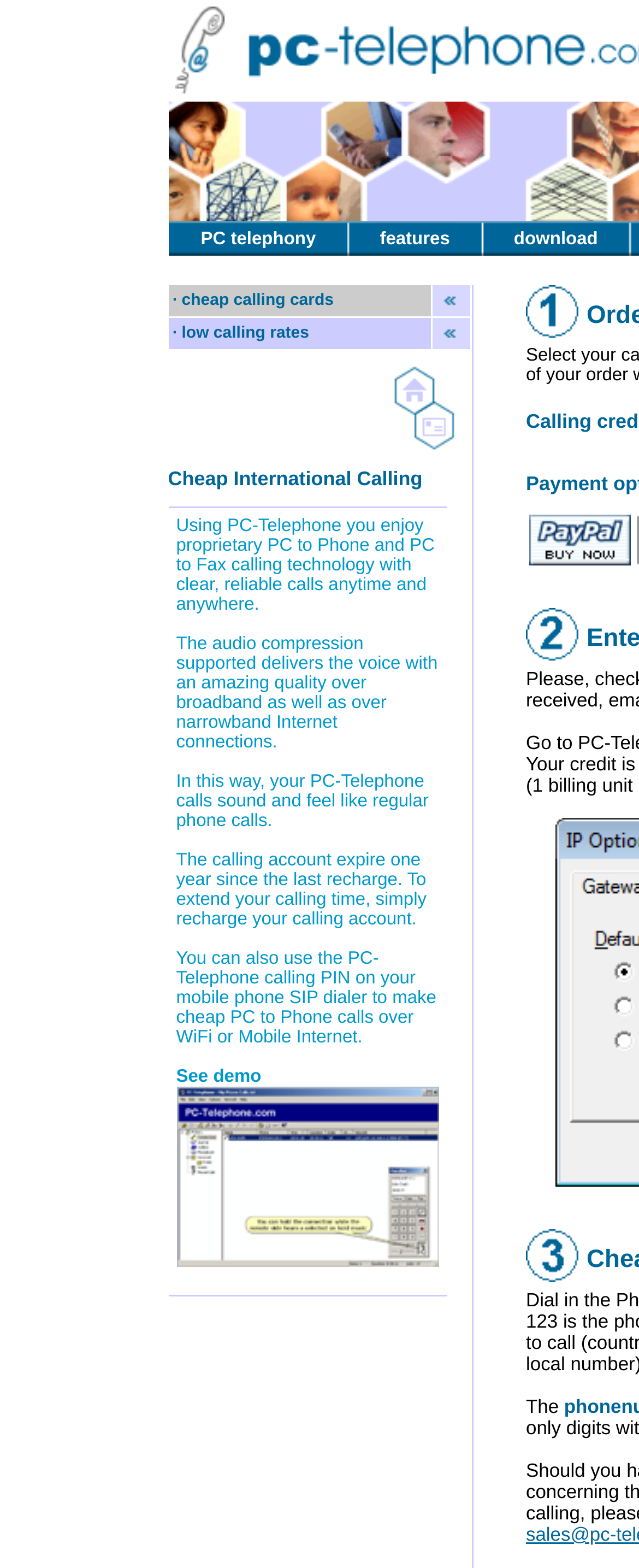Look at the image and give a detailed response to the following question: What is the benefit of using PC-Telephone?

According to the webpage content, using PC-Telephone provides clear and reliable calls with amazing voice quality over broadband and narrowband internet connections, making it feel like regular phone calls.